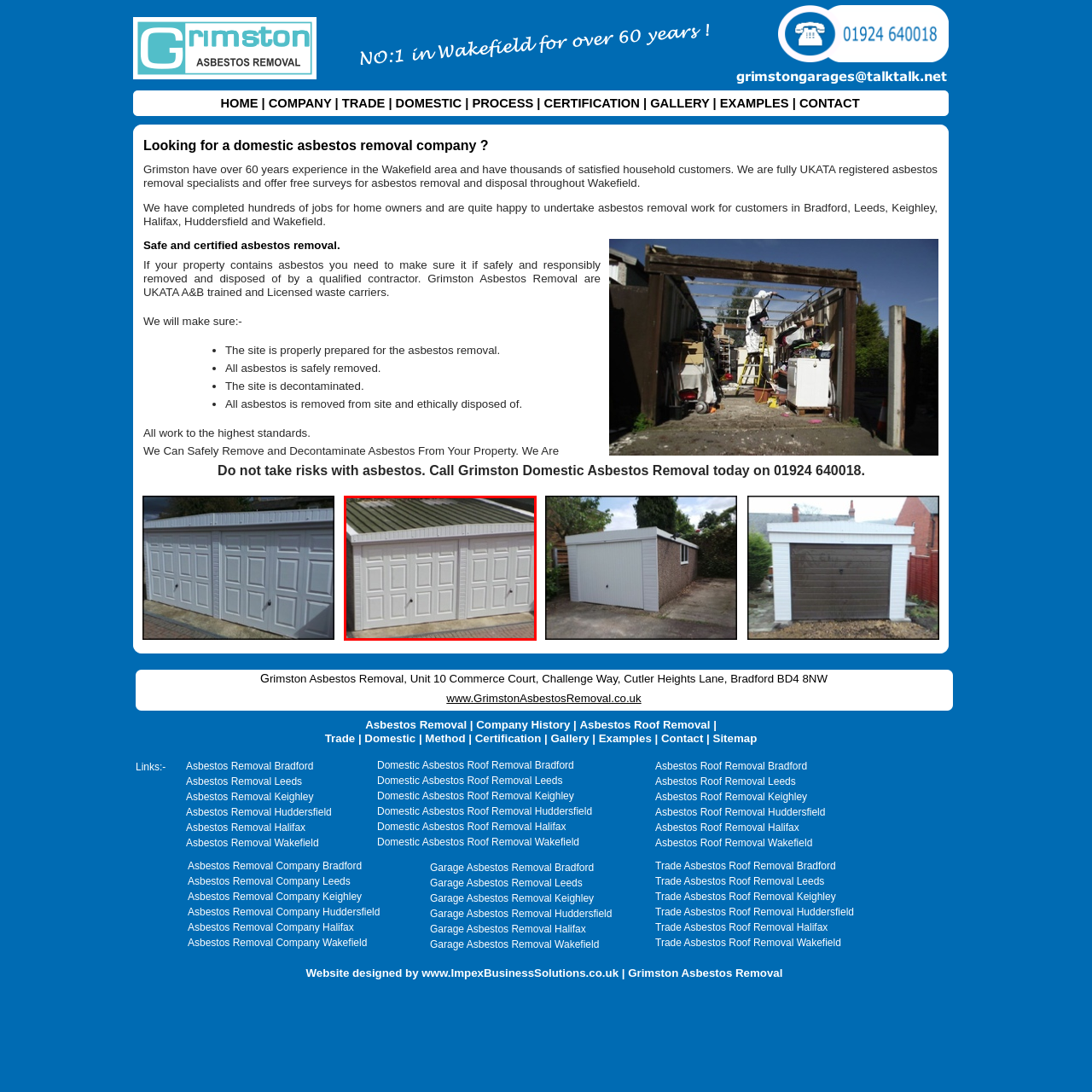Generate a detailed caption for the image within the red outlined area.

This image depicts a well-maintained double garage with a green corrugated roof. The garage doors are white, featuring a classic panel design, each with a simple round handle for access. The clear lines and neat arrangement indicate a space designed for organization and functionality, typical for residential areas in West Yorkshire. Such garages often require careful consideration regarding safety and management, particularly in relation to asbestos removal, emphasizing the importance of professional services like those offered by Grimston Asbestos Removal, which specializes in safe and certified domestic asbestos removal for properties like this. The image reflects a standard element of homes that may need periodic evaluation for potential asbestos-related risks, underscoring the necessity of expert intervention when required.